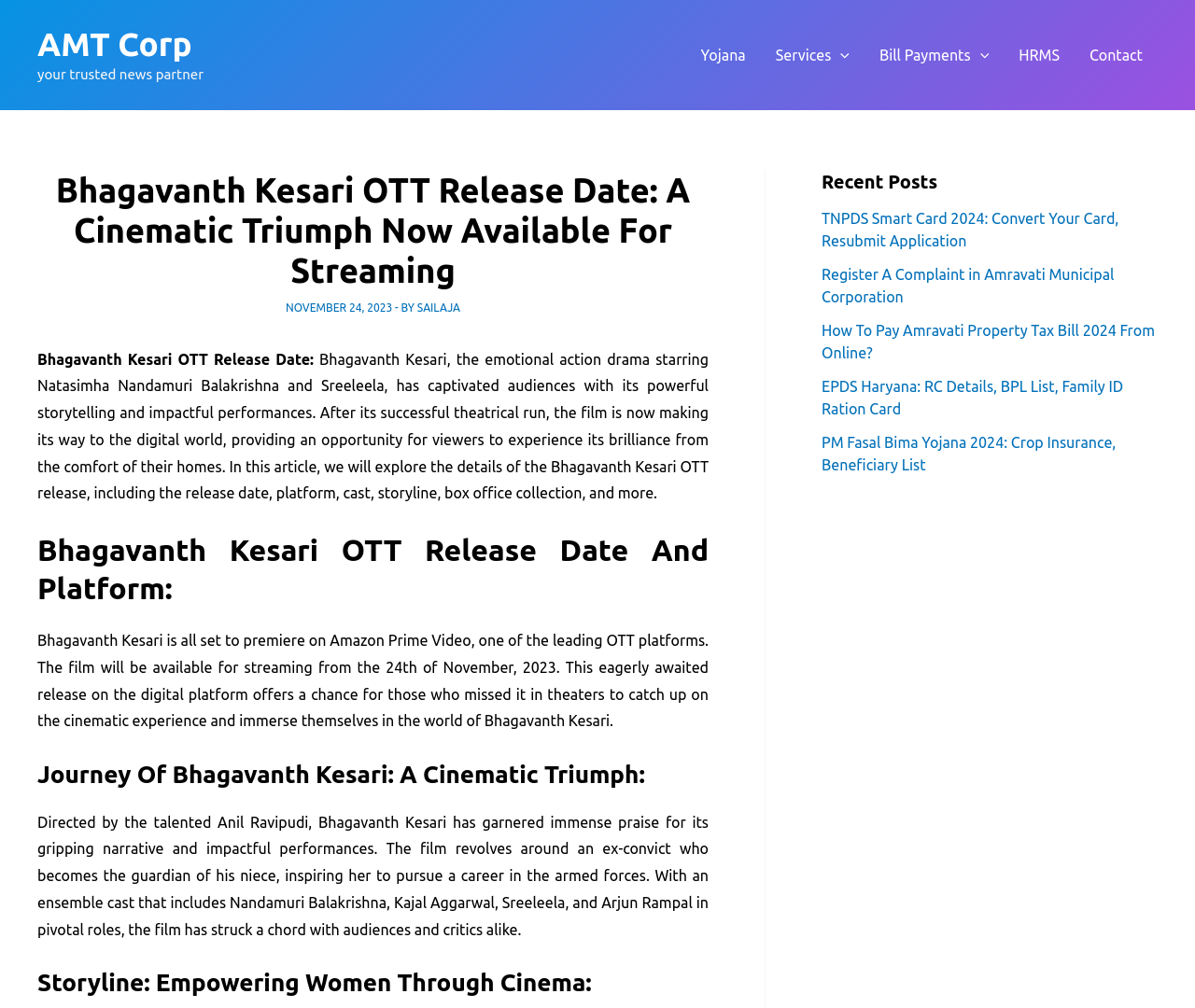Identify the bounding box coordinates of the area that should be clicked in order to complete the given instruction: "Explore the 'Recent Posts' section". The bounding box coordinates should be four float numbers between 0 and 1, i.e., [left, top, right, bottom].

[0.688, 0.168, 0.968, 0.192]